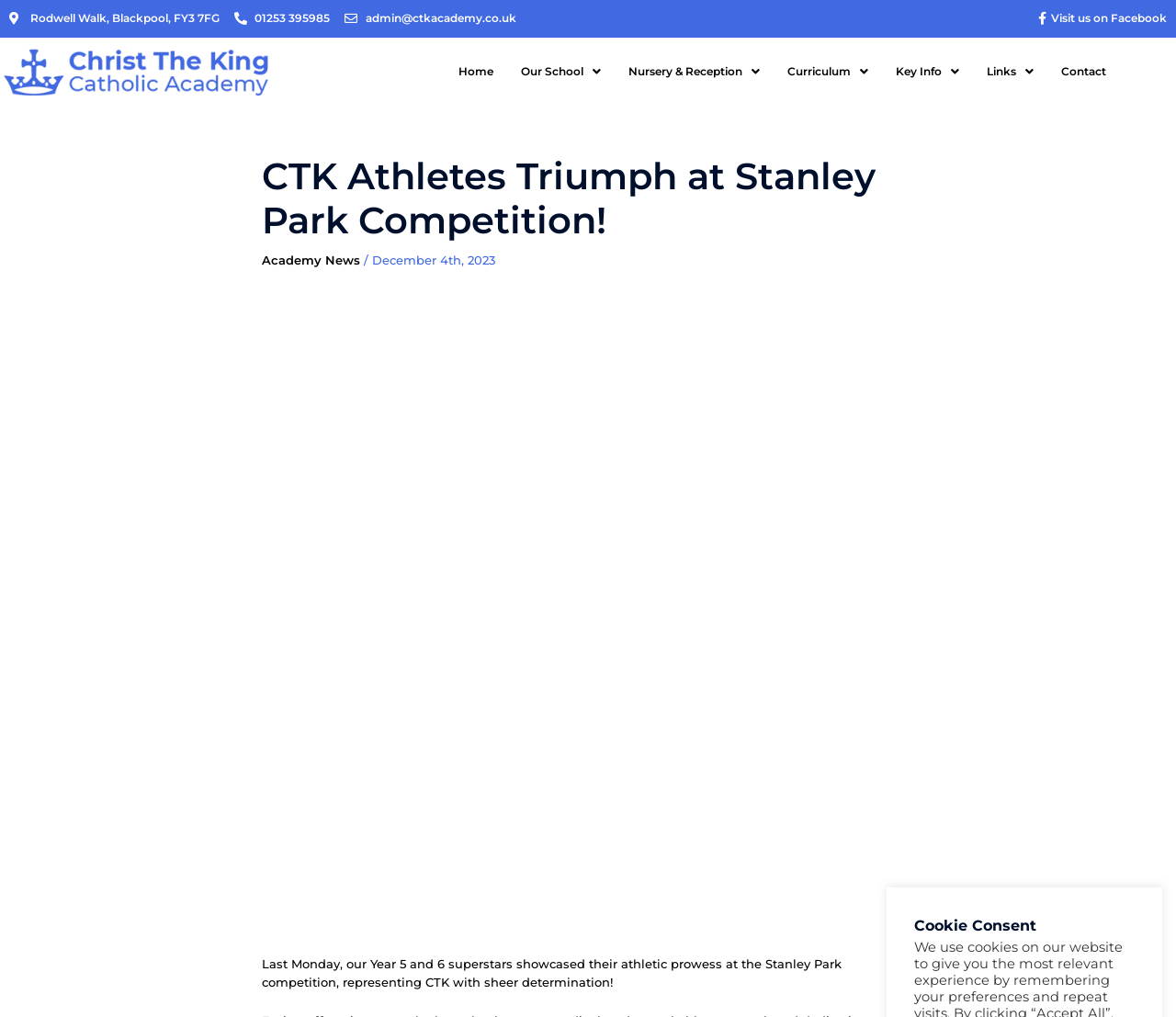What is the phone number of Christ The King Catholic Academy?
Please provide a comprehensive answer based on the contents of the image.

I found the phone number by looking at the top section of the webpage, where the contact information is typically displayed. The static text element with the coordinates [0.216, 0.011, 0.28, 0.024] contains the phone number '01253 395985'.